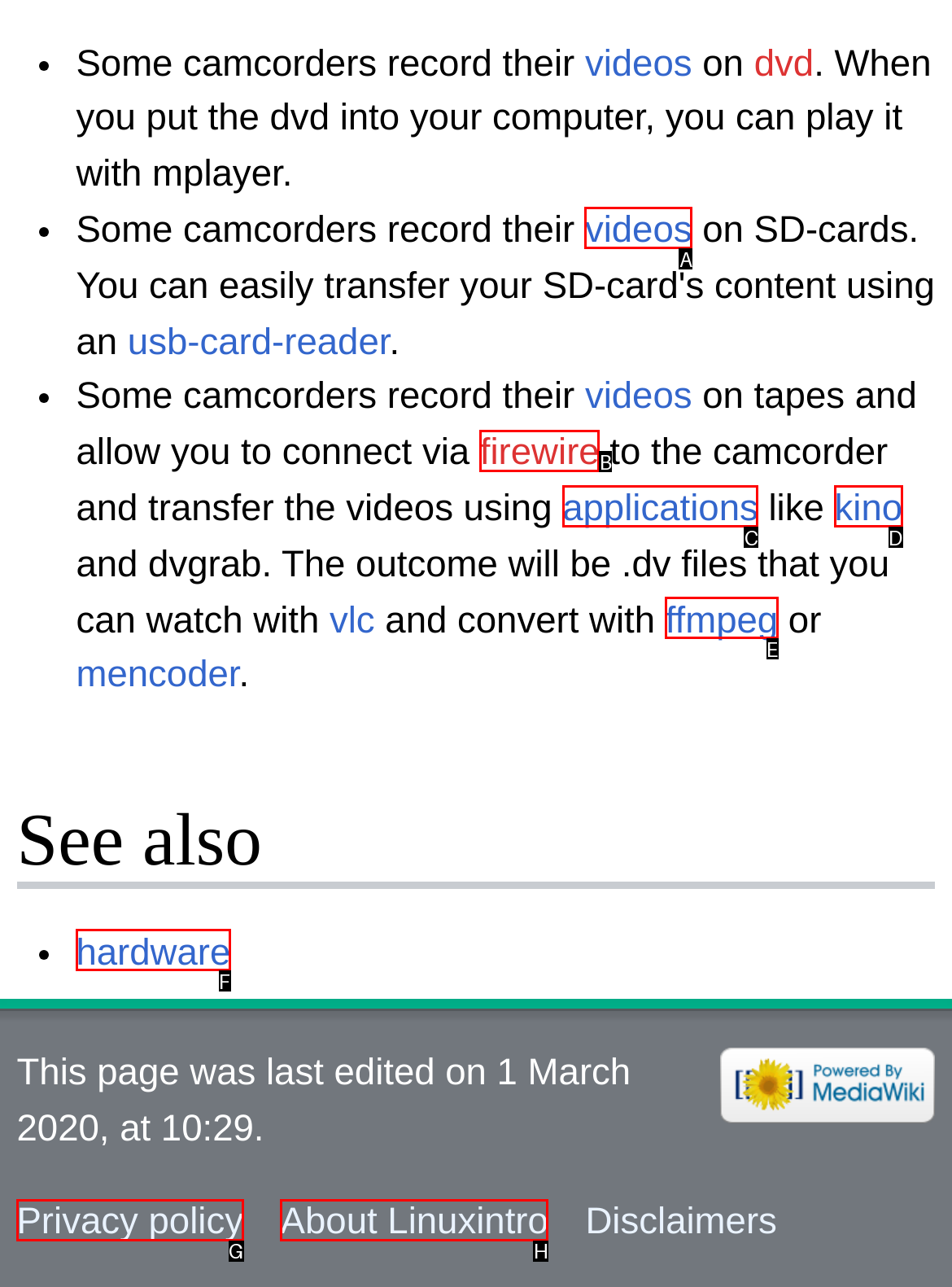Please select the letter of the HTML element that fits the description: About Linuxintro. Answer with the option's letter directly.

H